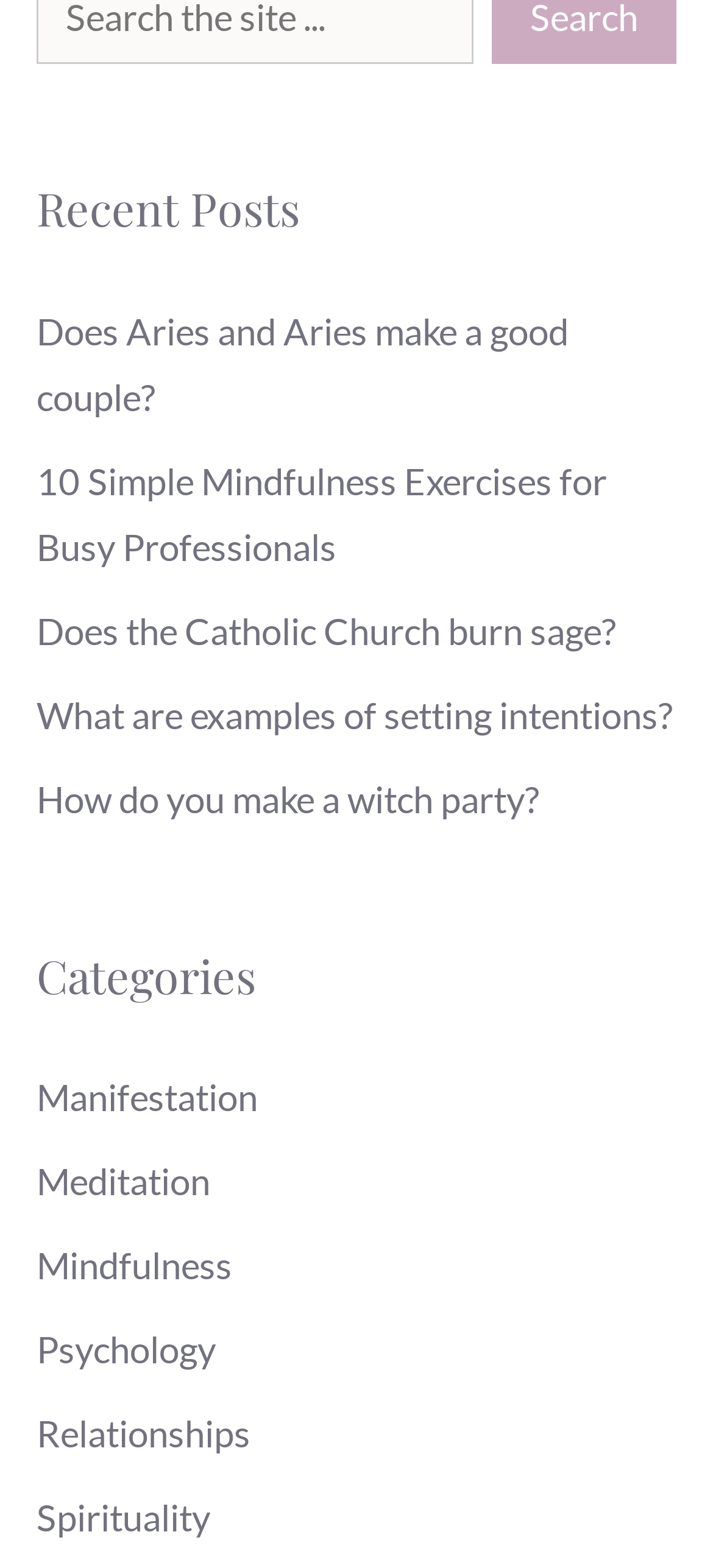Locate the bounding box coordinates of the segment that needs to be clicked to meet this instruction: "explore mindfulness exercises".

[0.051, 0.292, 0.851, 0.362]